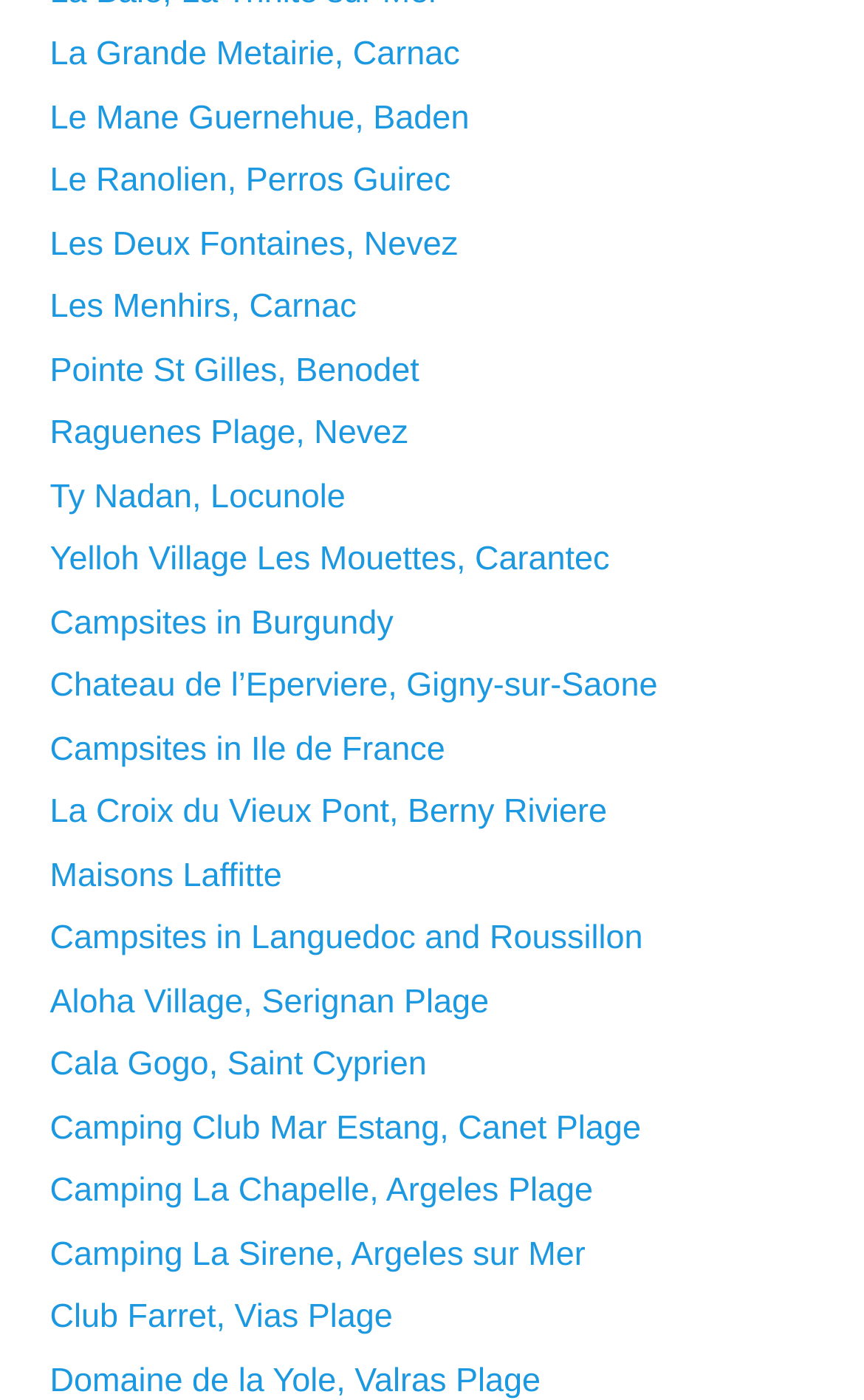Identify the bounding box for the UI element that is described as follows: "Ty Nadan, Locunole".

[0.058, 0.342, 0.4, 0.368]